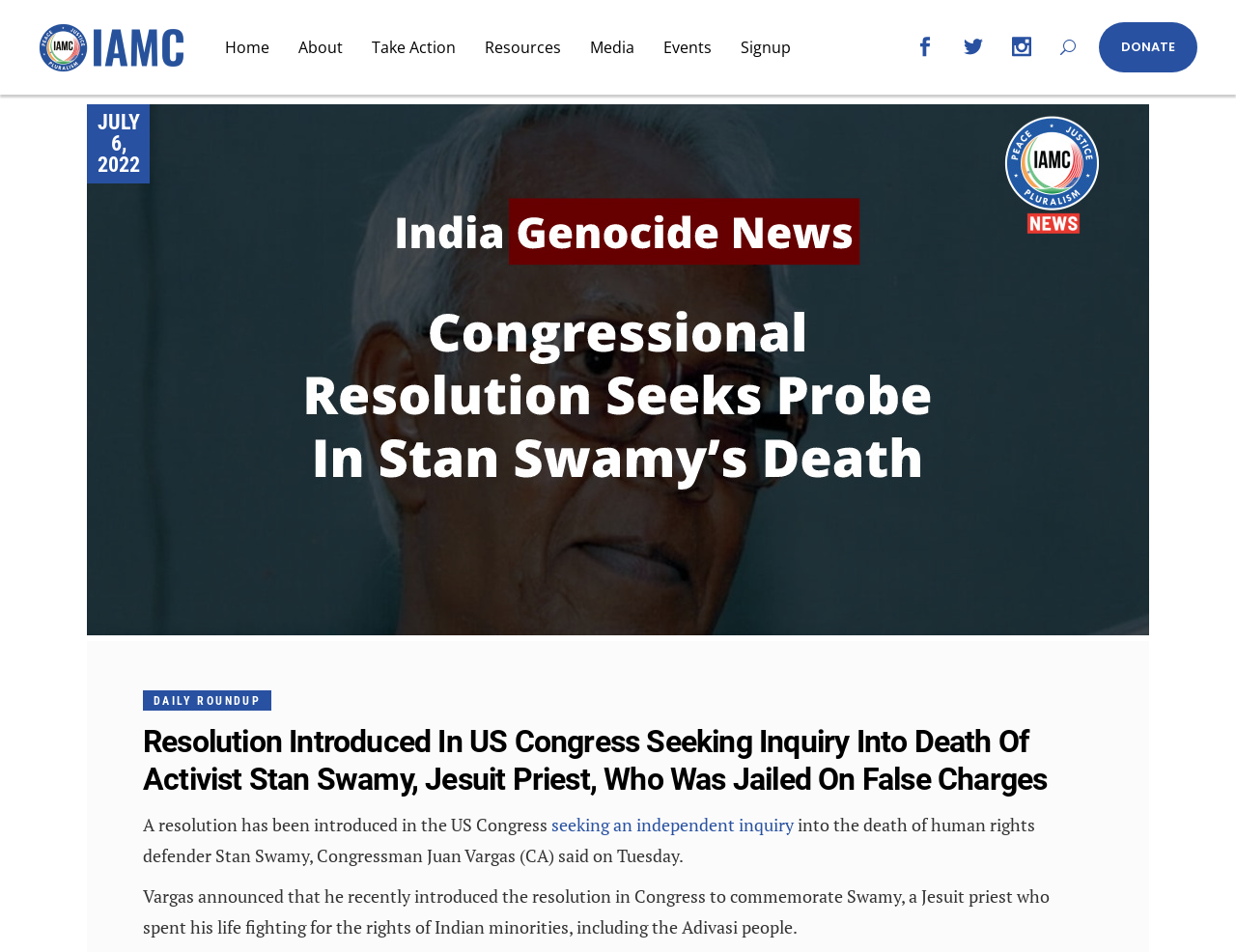Detail the various sections and features of the webpage.

The webpage appears to be a news article or a blog post from an organization called IAMC. At the top left corner, there is a logo of the organization, which is a combination of three images: a light logo, a dark logo, and a regular logo. 

Below the logo, there is a navigation menu with links to different sections of the website, including Home, About, Take Action, Resources, Media, Events, and Signup. These links are aligned horizontally and take up a significant portion of the top section of the page.

On the top right corner, there are four social media links, represented by icons. Next to these icons, there is a "DONATE" button.

The main content of the webpage is a news article with a heading that reads "Resolution Introduced In US Congress Seeking Inquiry Into Death Of Activist Stan Swamy, Jesuit Priest, Who Was Jailed On False Charges". Below the heading, there is a link to a date, "JULY 6, 2022", which is likely the publication date of the article.

The article itself is divided into several paragraphs. The first paragraph starts with the sentence "A resolution has been introduced in the US Congress", which is followed by a link to the phrase "seeking an independent inquiry". The rest of the paragraph continues with the sentence "into the death of human rights defender Stan Swamy, Congressman Juan Vargas (CA) said on Tuesday." 

The second paragraph provides more information about the resolution and its purpose, mentioning that it was introduced by Congressman Juan Vargas to commemorate Stan Swamy, a Jesuit priest who fought for the rights of Indian minorities, including the Adivasi people.